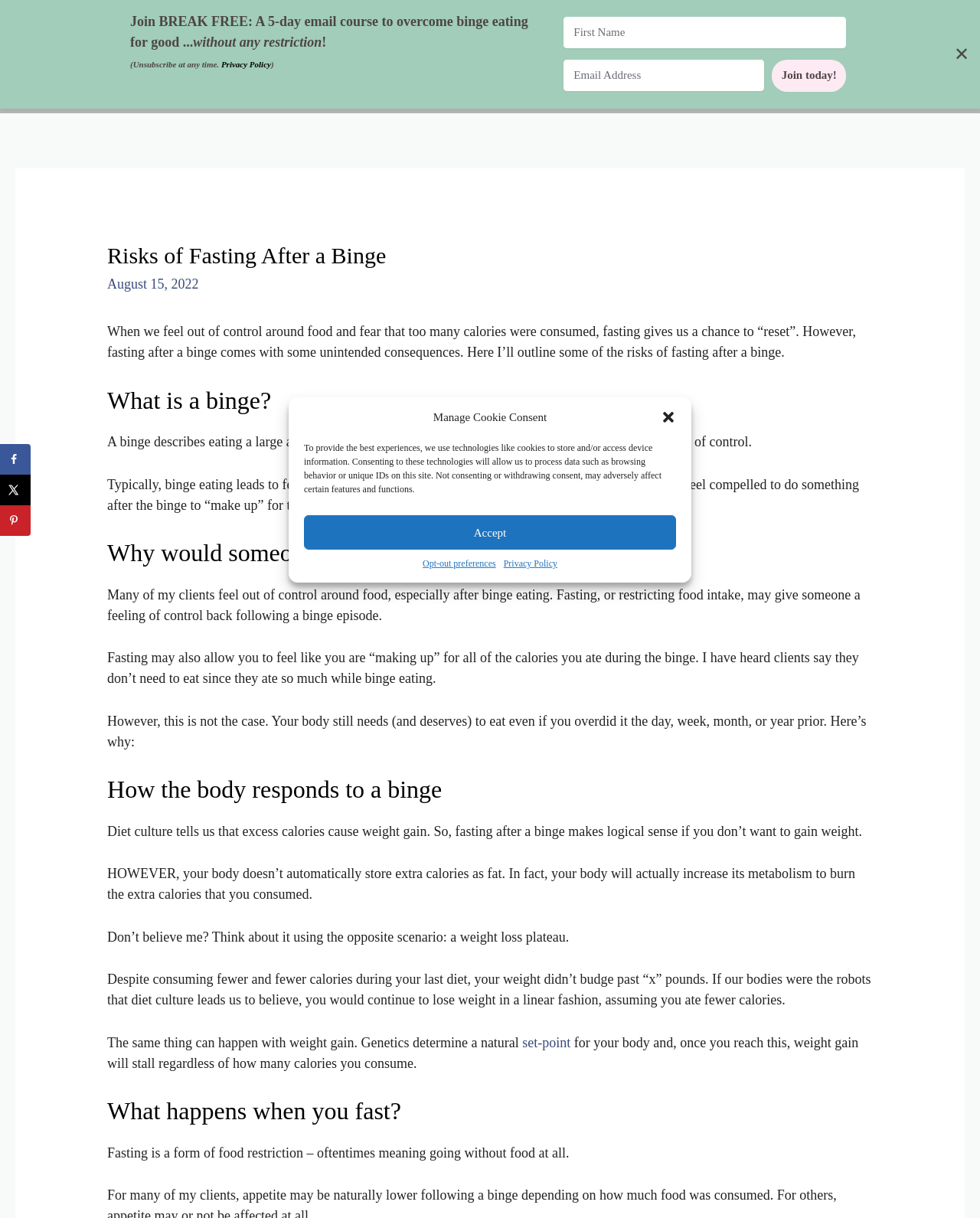Pinpoint the bounding box coordinates of the clickable area needed to execute the instruction: "Click the 'Close dialog' button". The coordinates should be specified as four float numbers between 0 and 1, i.e., [left, top, right, bottom].

[0.674, 0.336, 0.69, 0.349]